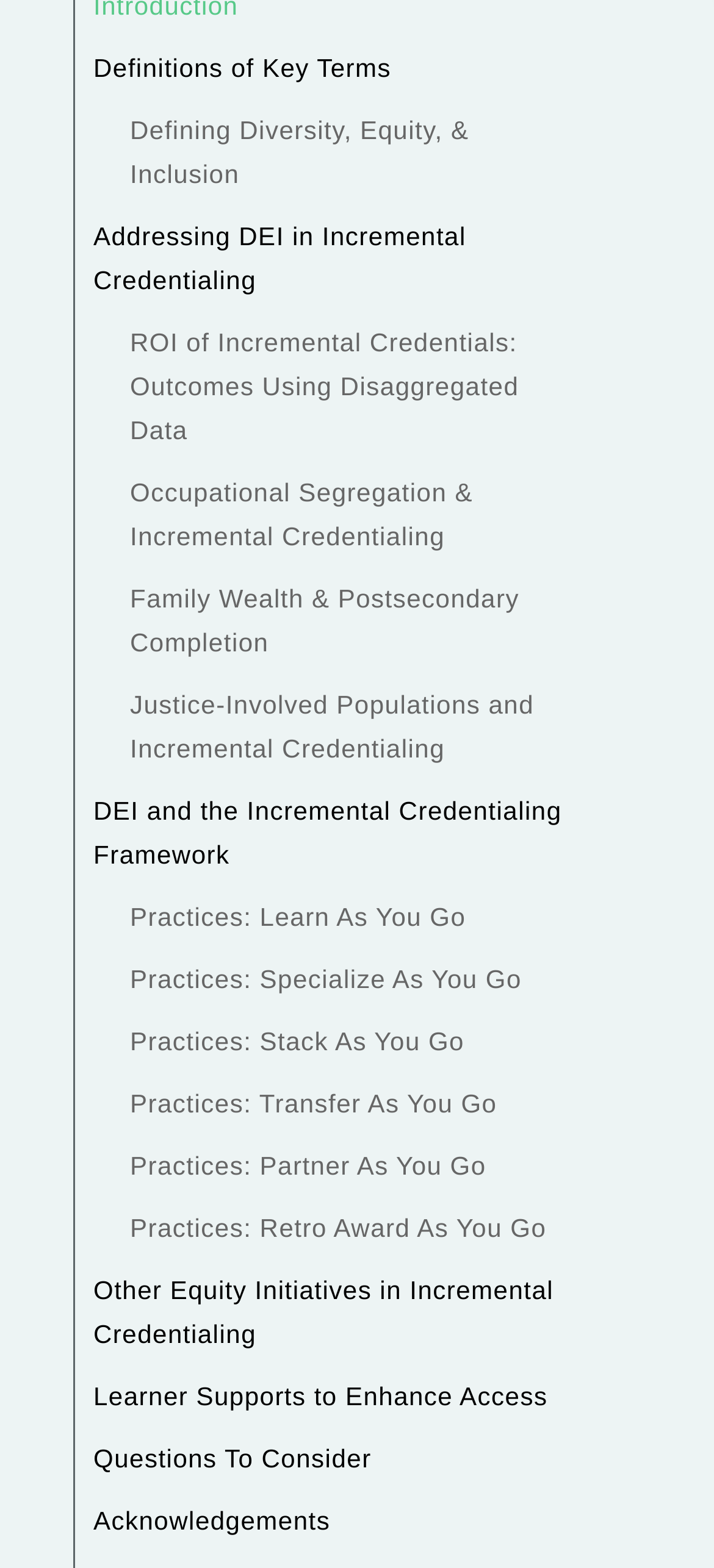Using the provided description: "Definitions of Key Terms▼", find the bounding box coordinates of the corresponding UI element. The output should be four float numbers between 0 and 1, in the format [left, top, right, bottom].

[0.105, 0.023, 0.897, 0.063]